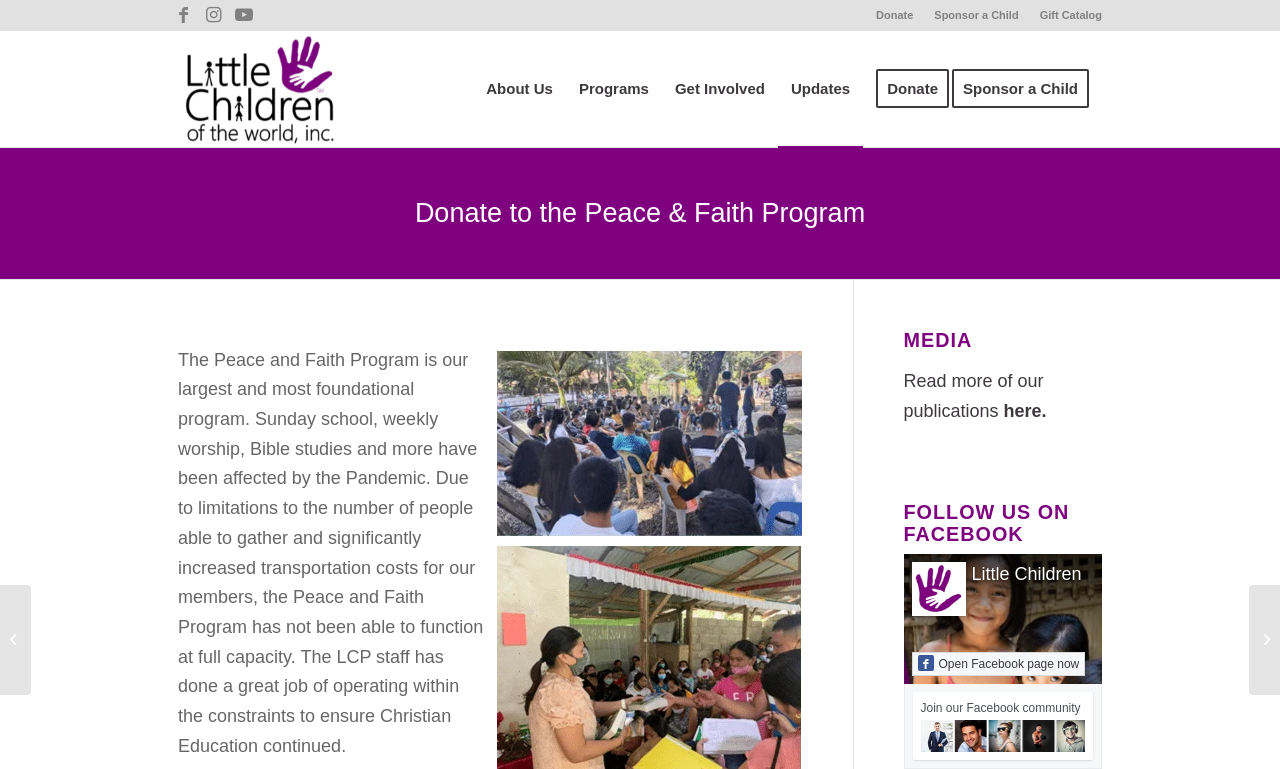What is the name of the program affected by the pandemic?
Refer to the image and provide a thorough answer to the question.

The text description states that 'The Peace and Faith Program has not been able to function at full capacity' due to the pandemic, indicating that this is the program affected.